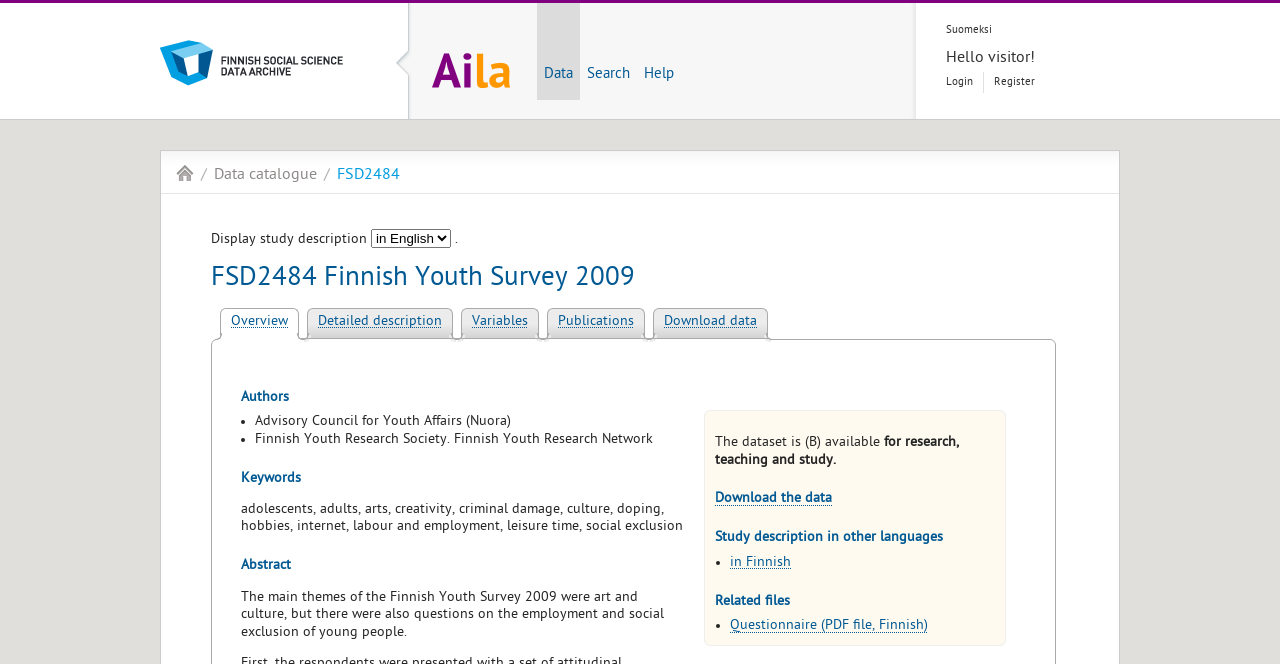Please indicate the bounding box coordinates for the clickable area to complete the following task: "Click on Data". The coordinates should be specified as four float numbers between 0 and 1, i.e., [left, top, right, bottom].

[0.42, 0.005, 0.453, 0.151]